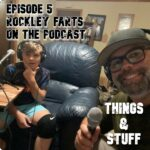Utilize the details in the image to give a detailed response to the question: What type of setting is the podcast recording taking place in?

The caption describes the backdrop of the image as featuring a comfortable couch, which suggests that the podcast recording is taking place in a living room, a cozy and casual setting.